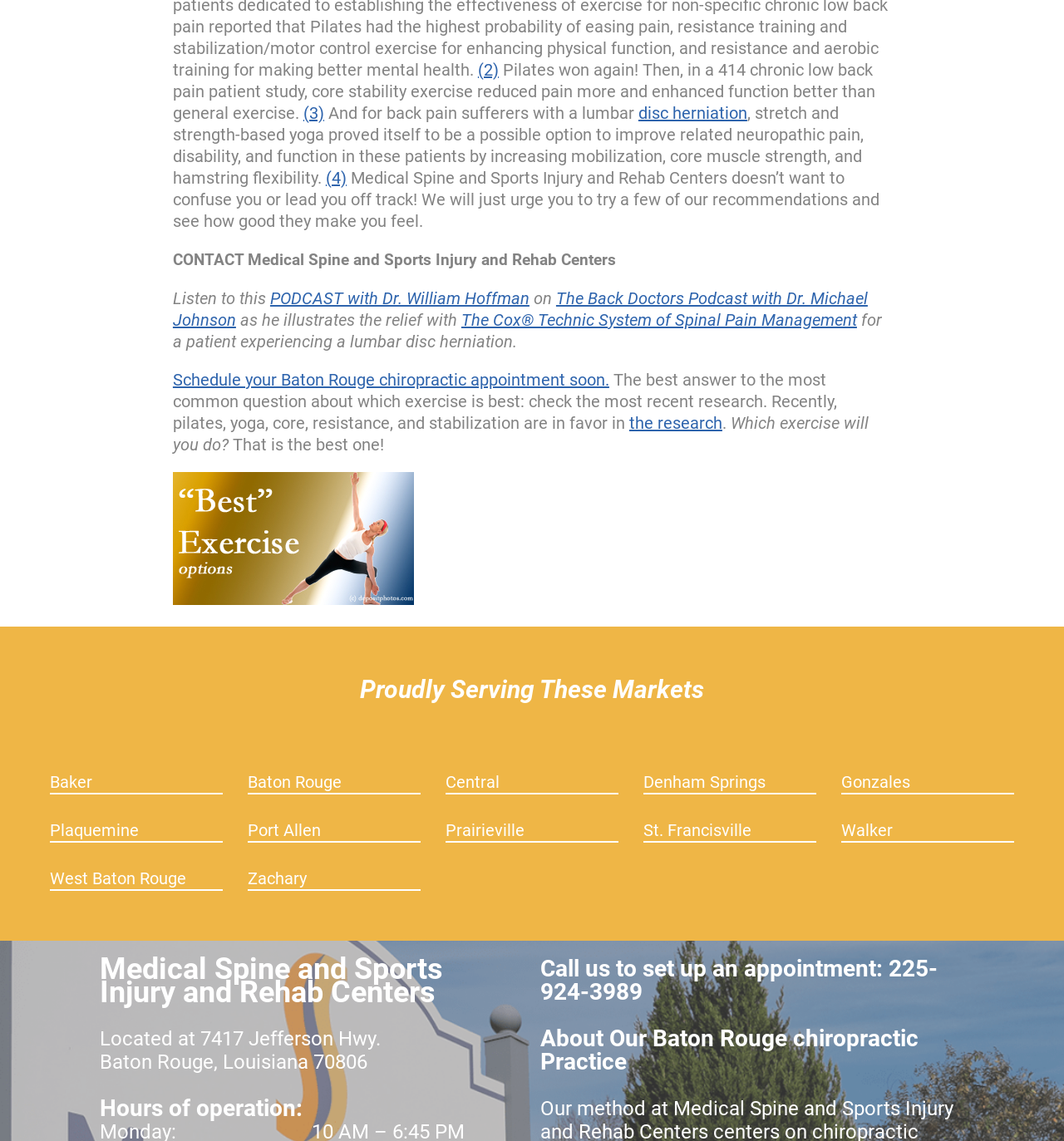Give a concise answer using one word or a phrase to the following question:
What is the name of the medical center?

Medical Spine and Sports Injury and Rehab Centers